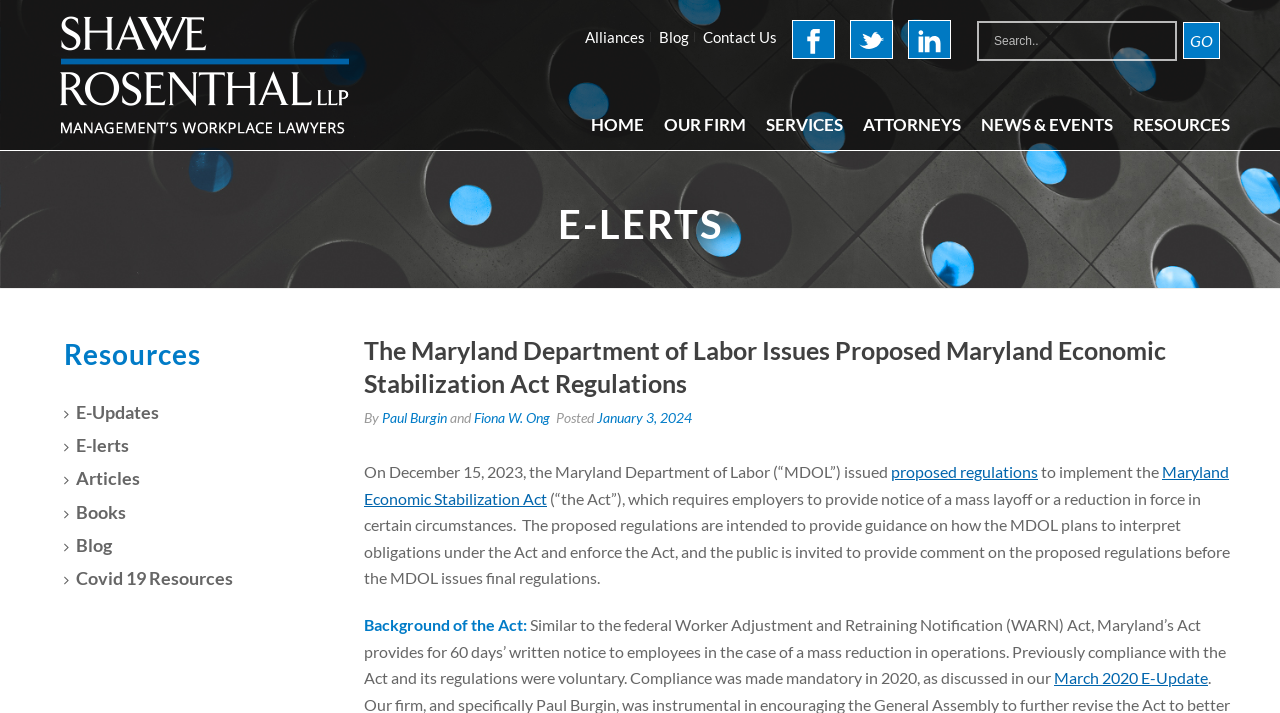Examine the image and give a thorough answer to the following question:
What is the deadline for providing comment on the proposed regulations?

The deadline for providing comment on the proposed regulations is not explicitly stated on the webpage, but it is mentioned that the public is invited to provide comment on the proposed regulations before the MDOL issues final regulations.